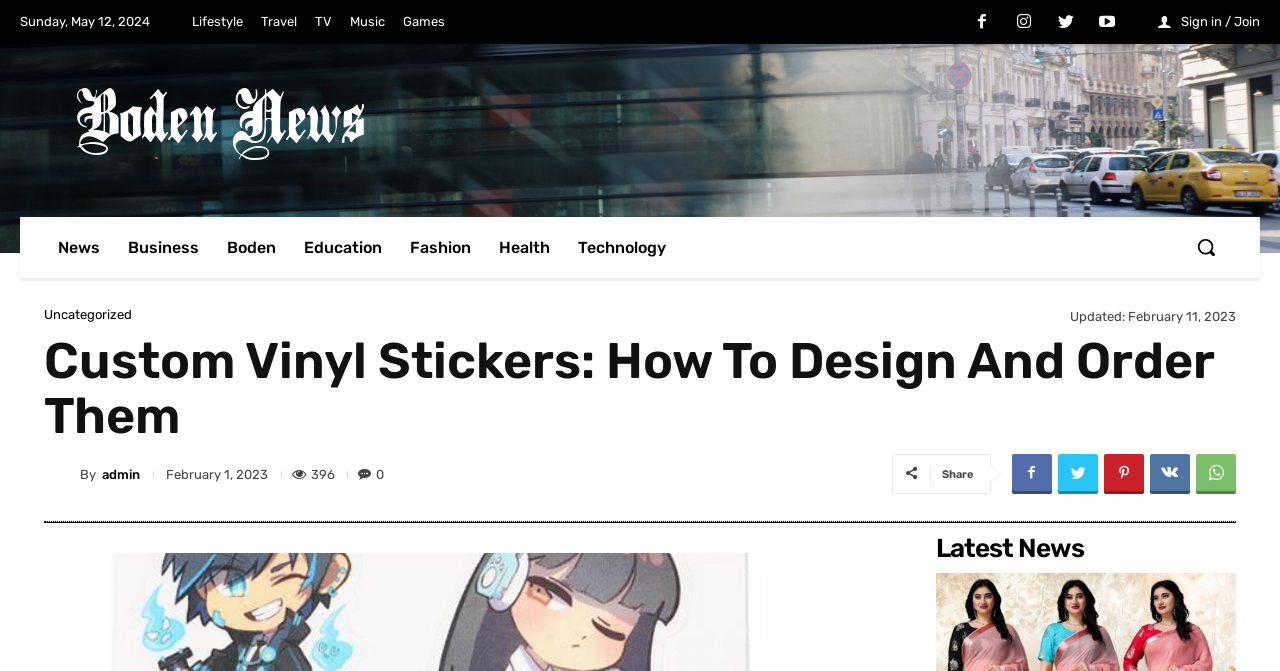What is the section title below the article?
Please give a detailed and elaborate answer to the question based on the image.

I looked at the section below the article and found that the title of that section is 'Latest News', which is mentioned in a static text element.